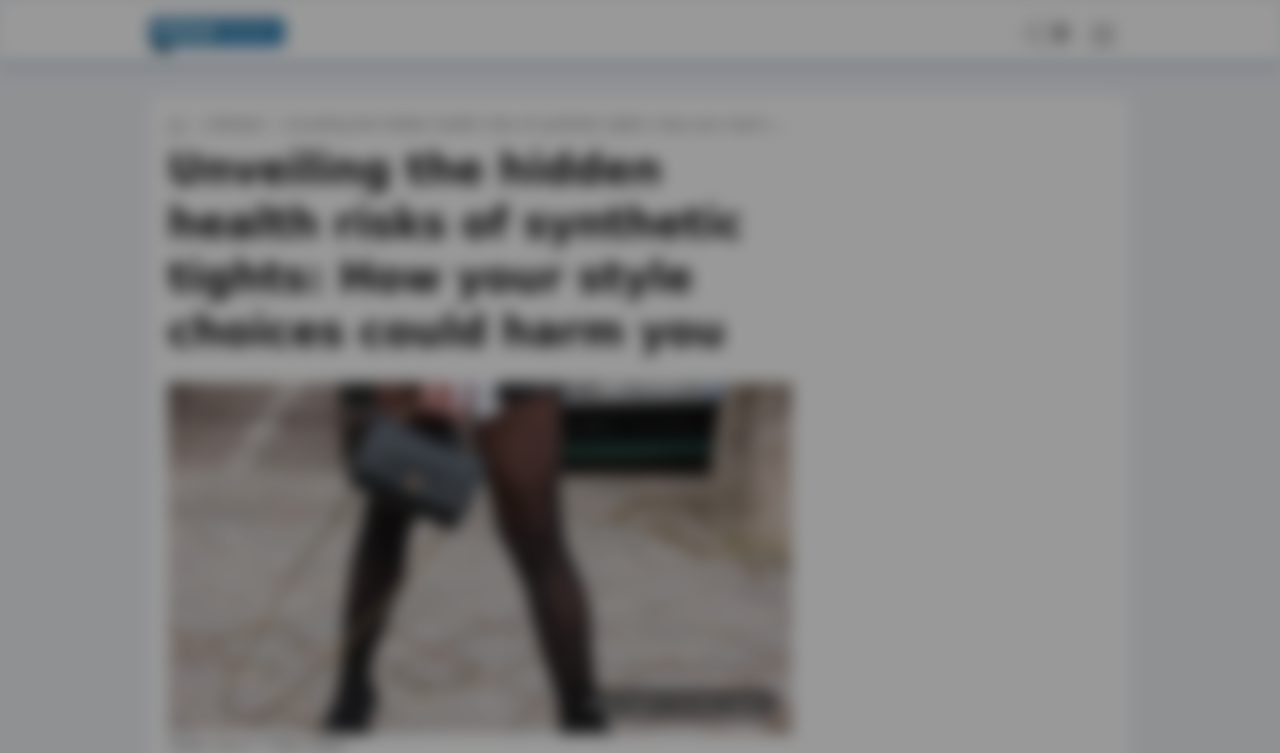Reply to the question with a single word or phrase:
Is the image at the top of the page a button?

No